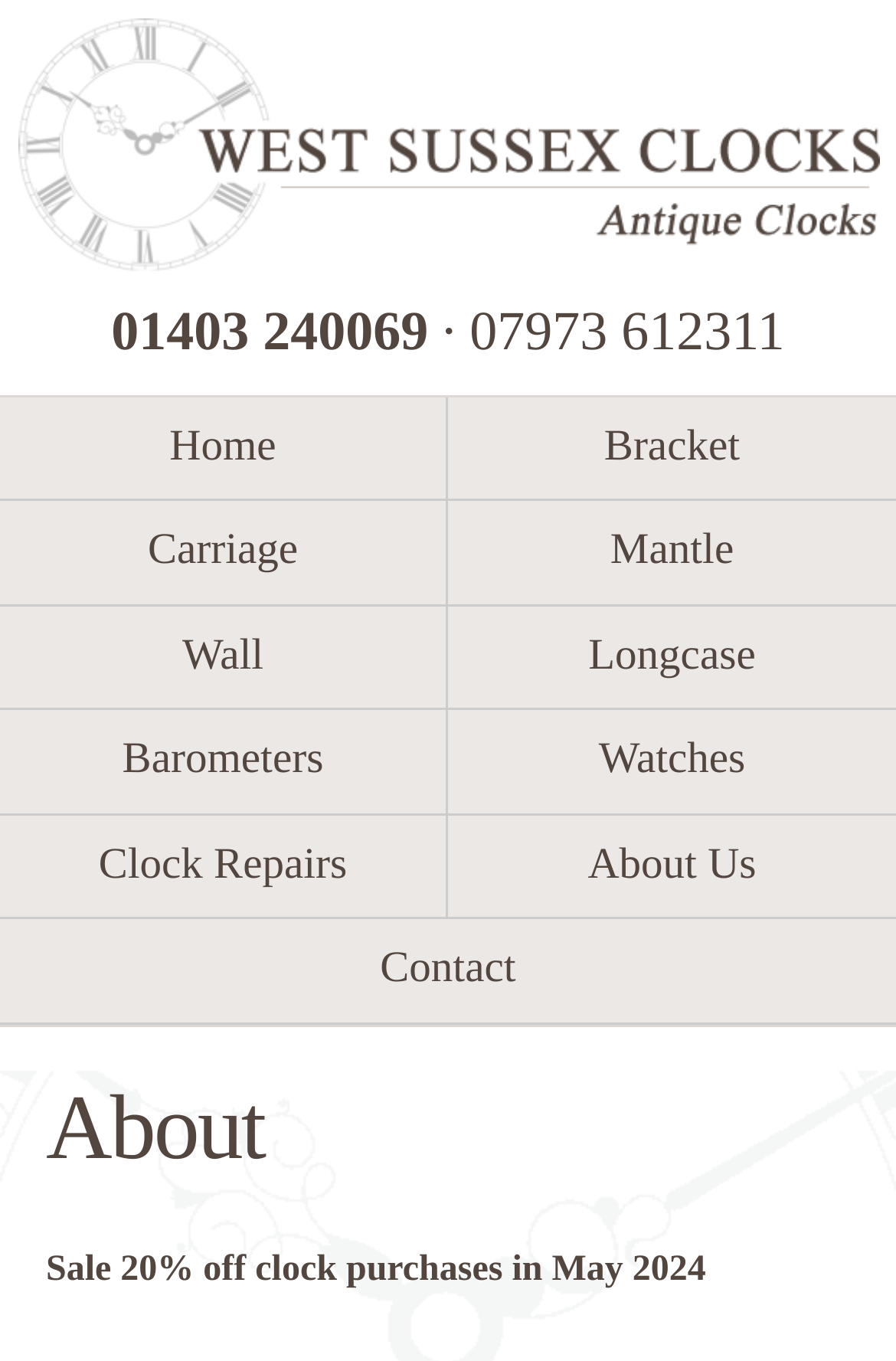Please determine the bounding box coordinates for the UI element described as: "alt="West Sussex Clocks logo"".

[0.019, 0.178, 0.981, 0.205]